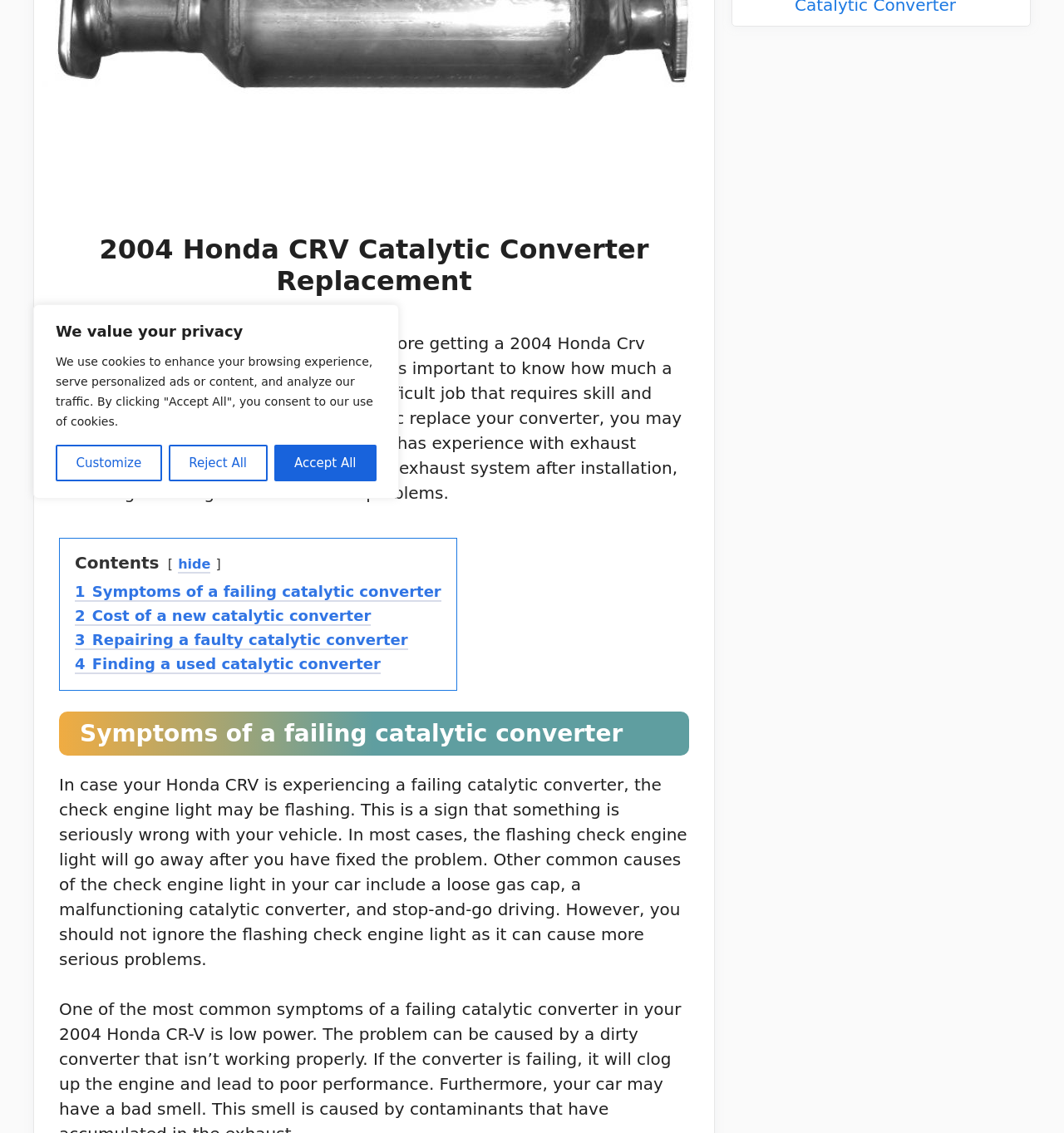Determine the bounding box coordinates for the UI element described. Format the coordinates as (top-left x, top-left y, bottom-right x, bottom-right y) and ensure all values are between 0 and 1. Element description: Reject All

[0.158, 0.393, 0.251, 0.425]